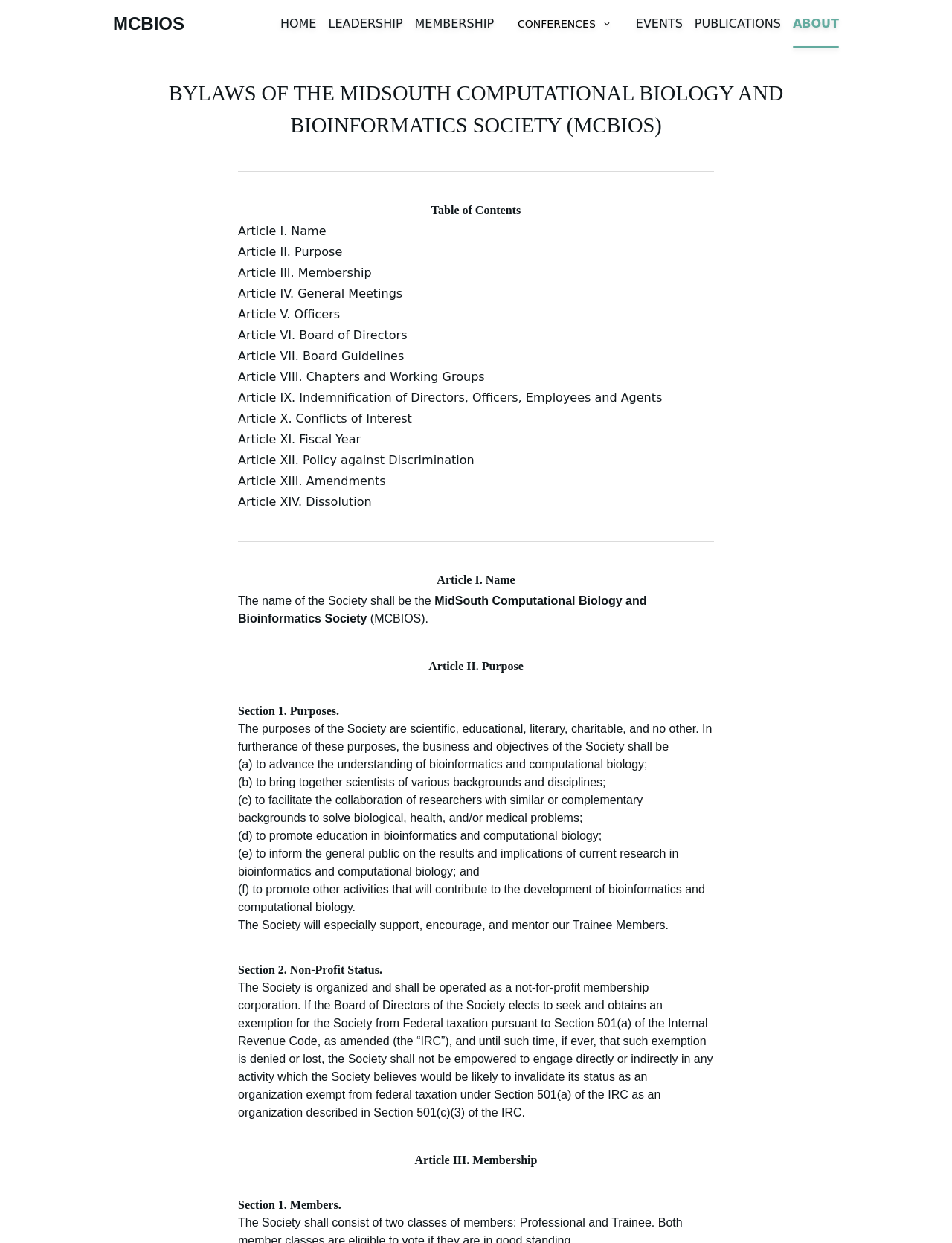Determine the bounding box coordinates of the clickable region to follow the instruction: "read about Installation Works".

None